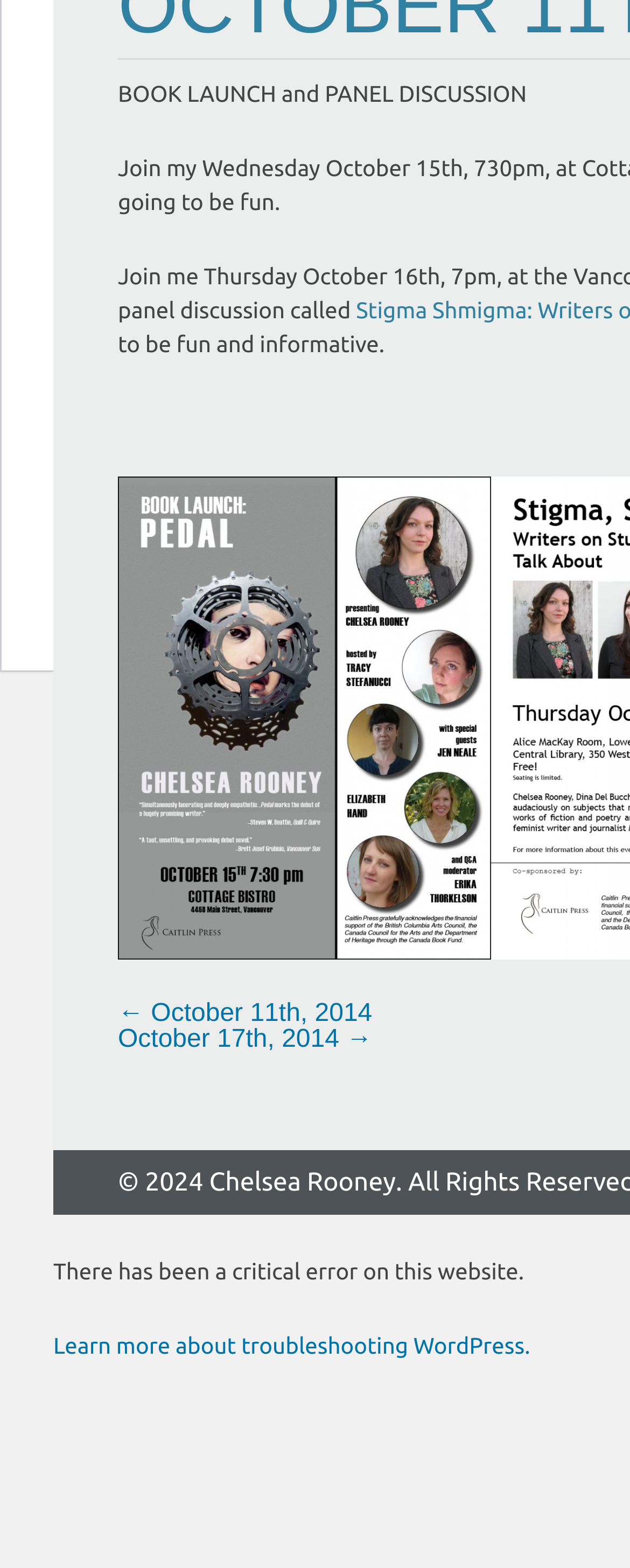Using the webpage screenshot, find the UI element described by Learn more about troubleshooting WordPress.. Provide the bounding box coordinates in the format (top-left x, top-left y, bottom-right x, bottom-right y), ensuring all values are floating point numbers between 0 and 1.

[0.085, 0.85, 0.842, 0.866]